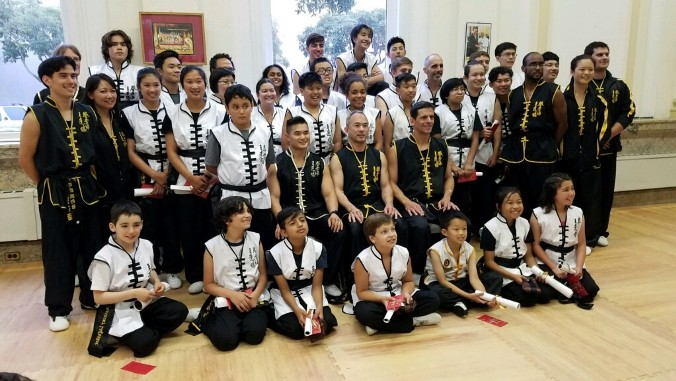What is the attire of the taller students and instructors?
Kindly offer a detailed explanation using the data available in the image.

According to the caption, the back row features taller students and instructors wearing black traditional Kung Fu uniforms with gold accents, which distinguishes them from the younger participants in the front row.